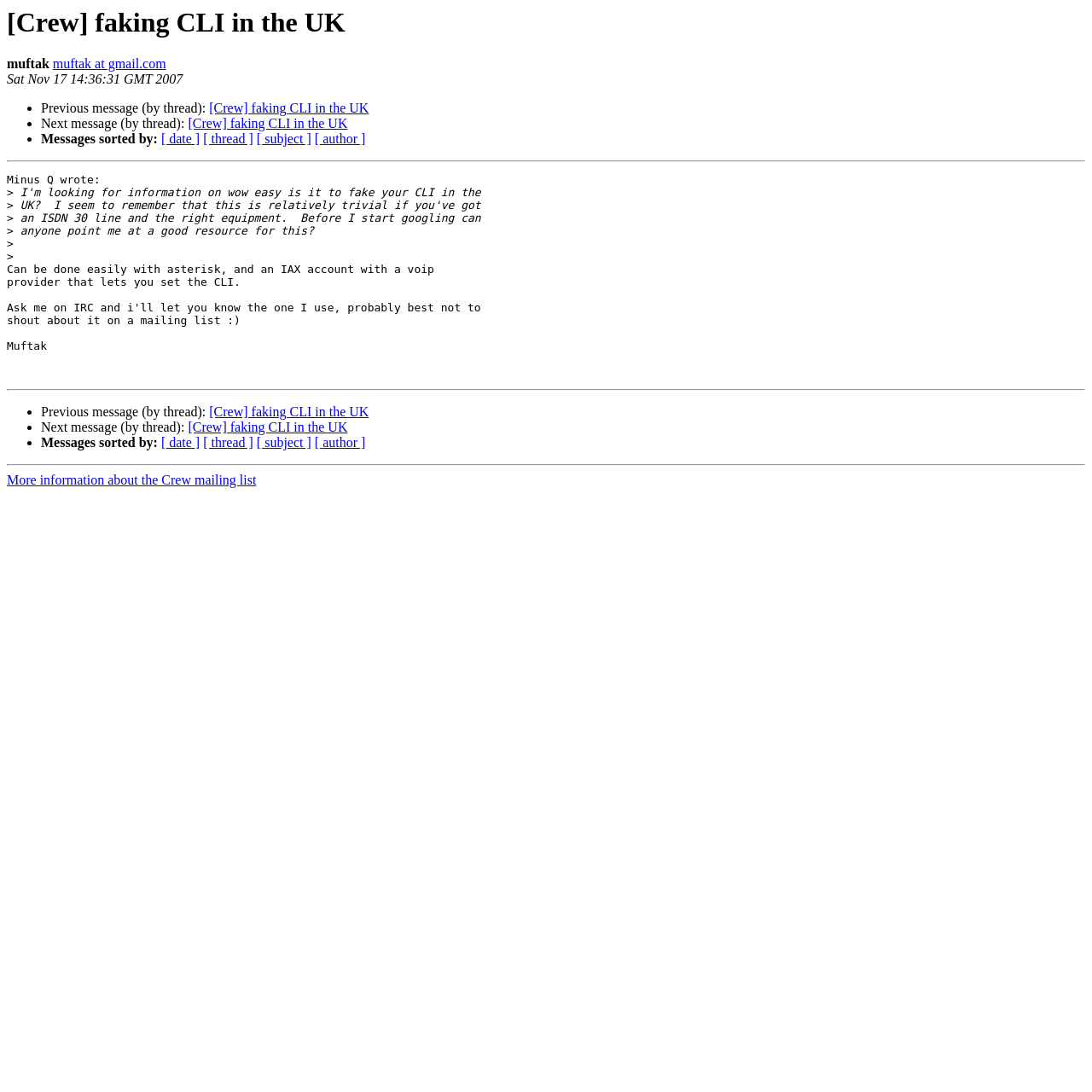Specify the bounding box coordinates of the area that needs to be clicked to achieve the following instruction: "Sort messages by date".

[0.148, 0.121, 0.183, 0.134]